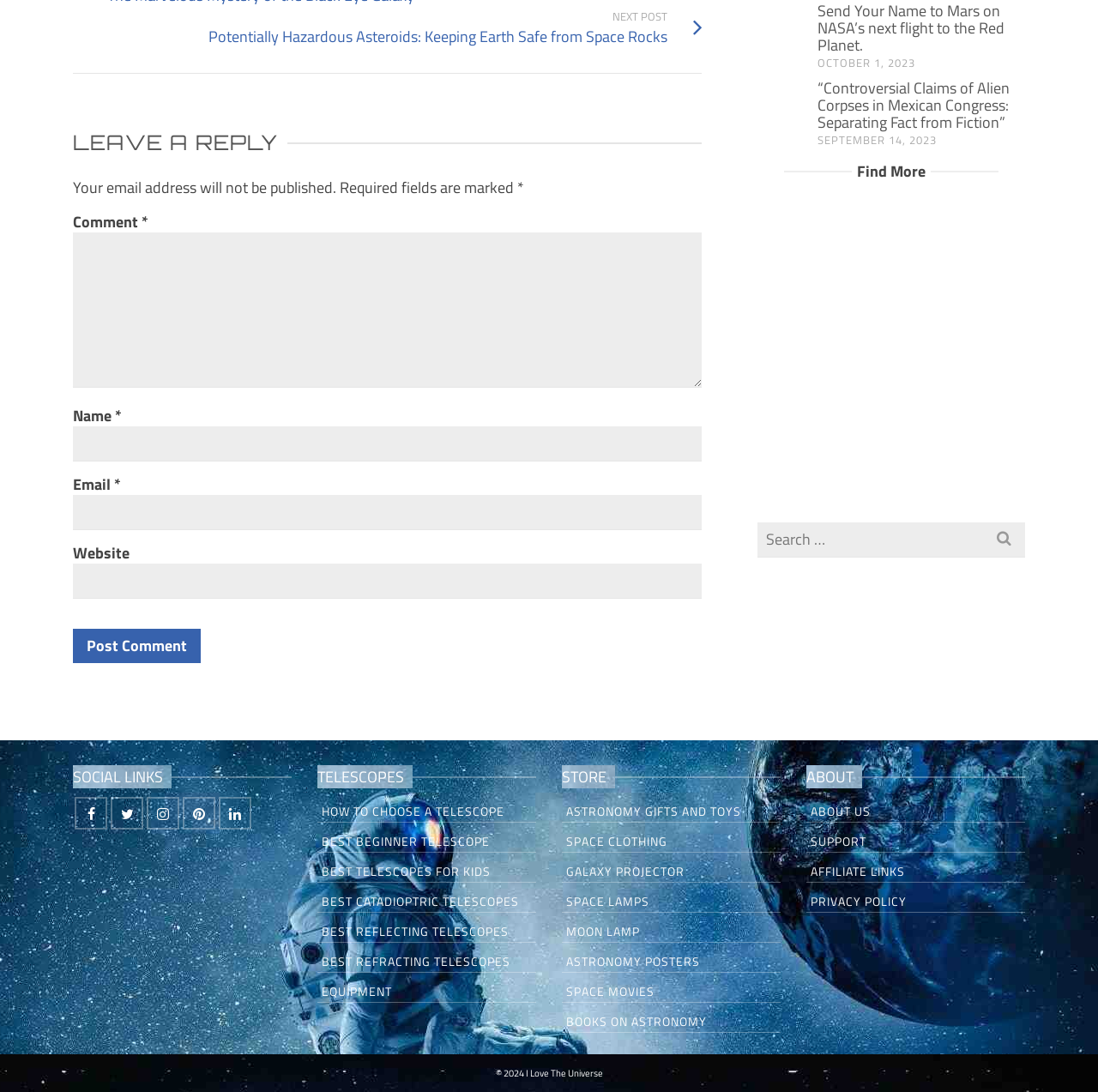Specify the bounding box coordinates of the element's area that should be clicked to execute the given instruction: "Post a comment". The coordinates should be four float numbers between 0 and 1, i.e., [left, top, right, bottom].

[0.066, 0.576, 0.183, 0.607]